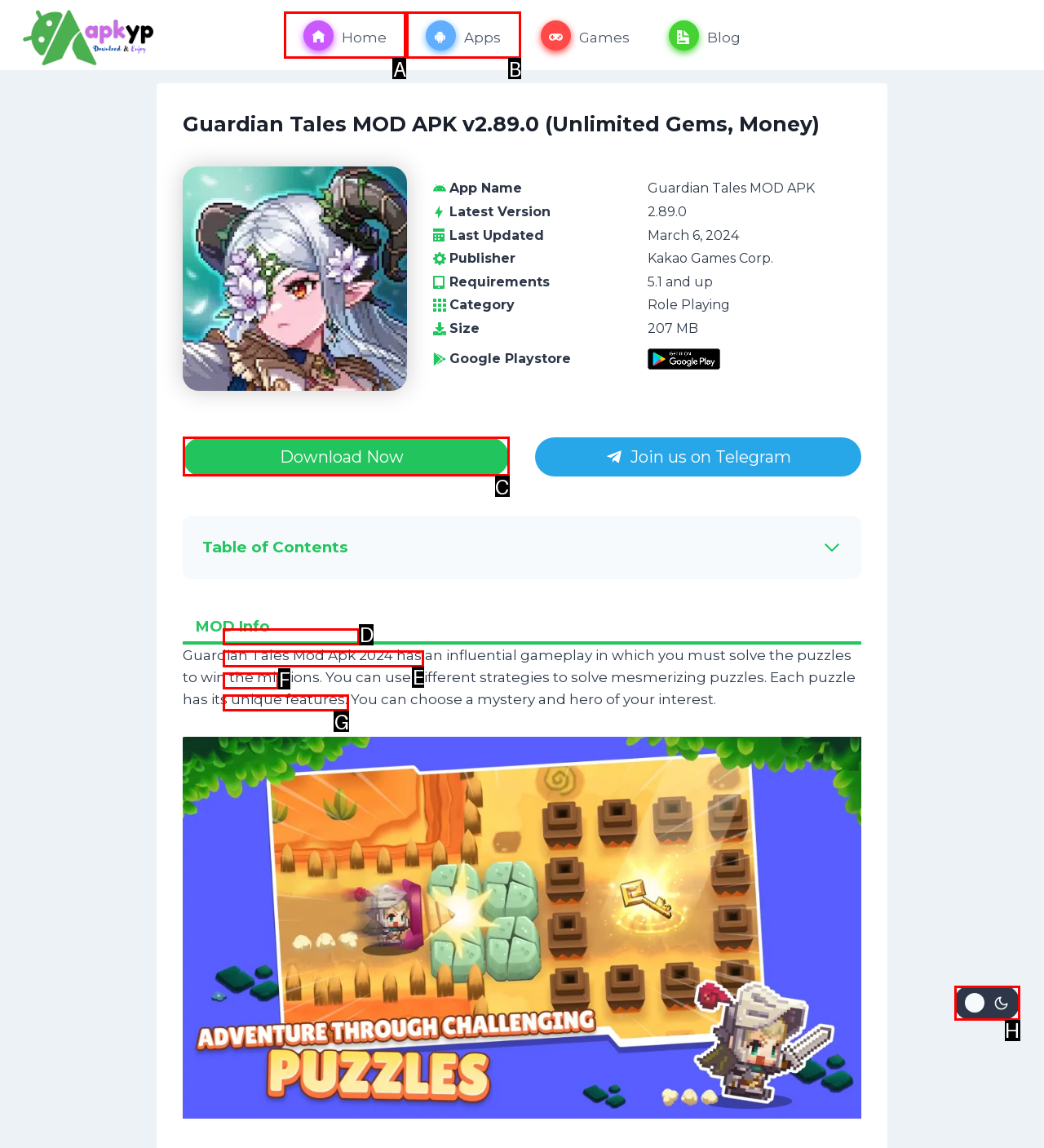Identify the correct option to click in order to accomplish the task: Go to Home page Provide your answer with the letter of the selected choice.

A